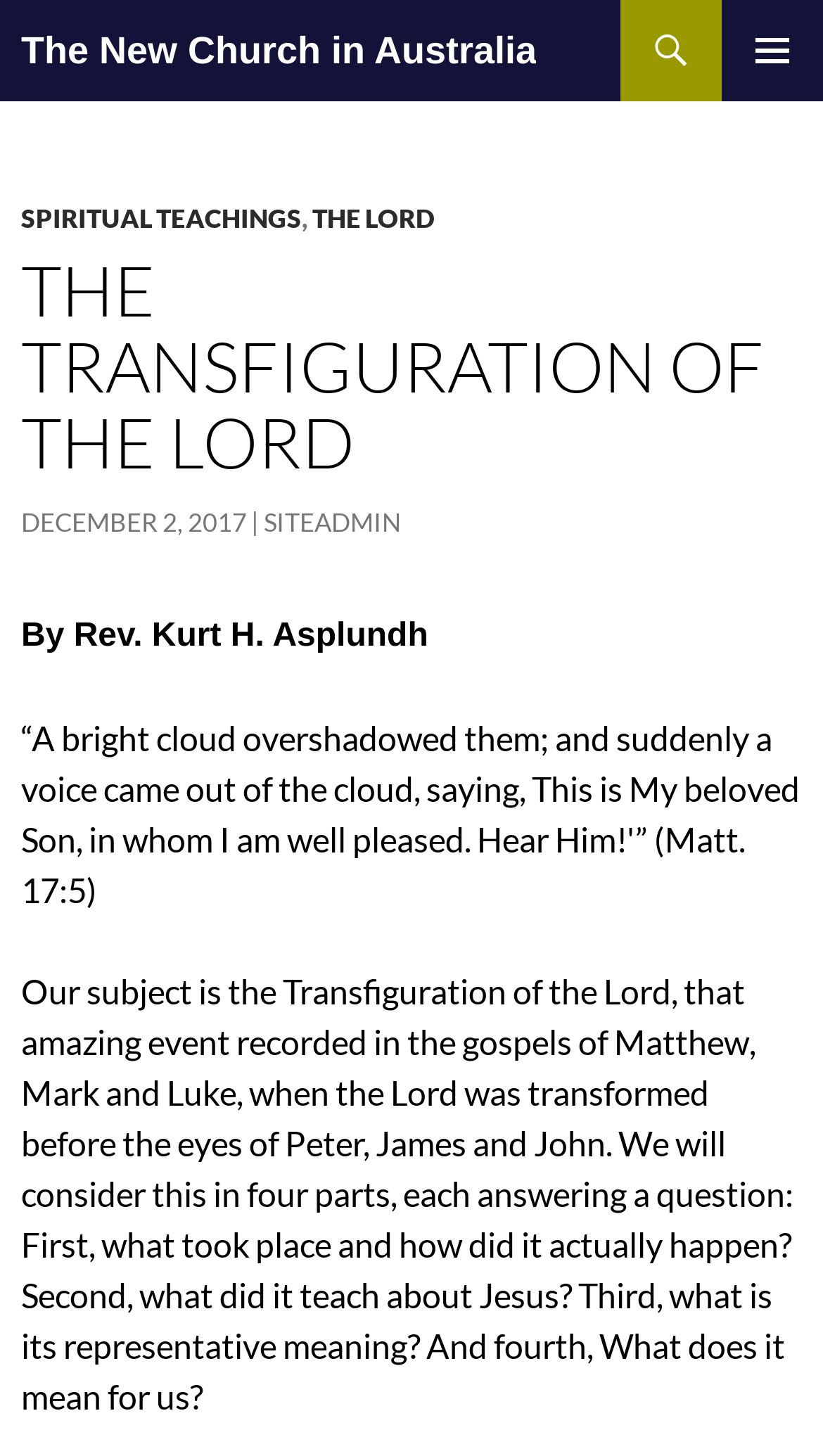Please provide the bounding box coordinates for the UI element as described: "Primary Menu". The coordinates must be four floats between 0 and 1, represented as [left, top, right, bottom].

[0.877, 0.0, 1.0, 0.07]